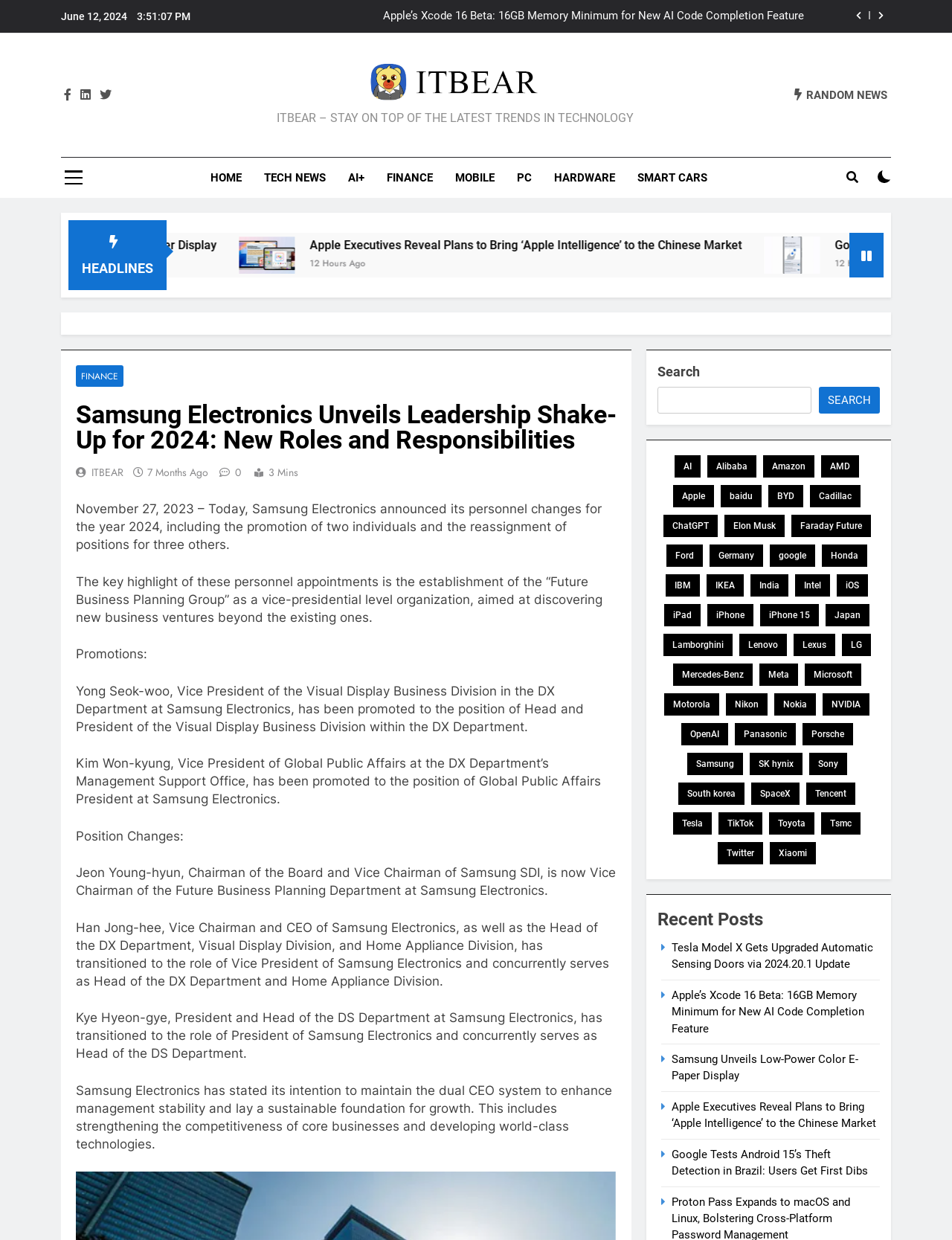Return the bounding box coordinates of the UI element that corresponds to this description: "9 hours ago". The coordinates must be given as four float numbers in the range of 0 and 1, [left, top, right, bottom].

[0.131, 0.206, 0.185, 0.217]